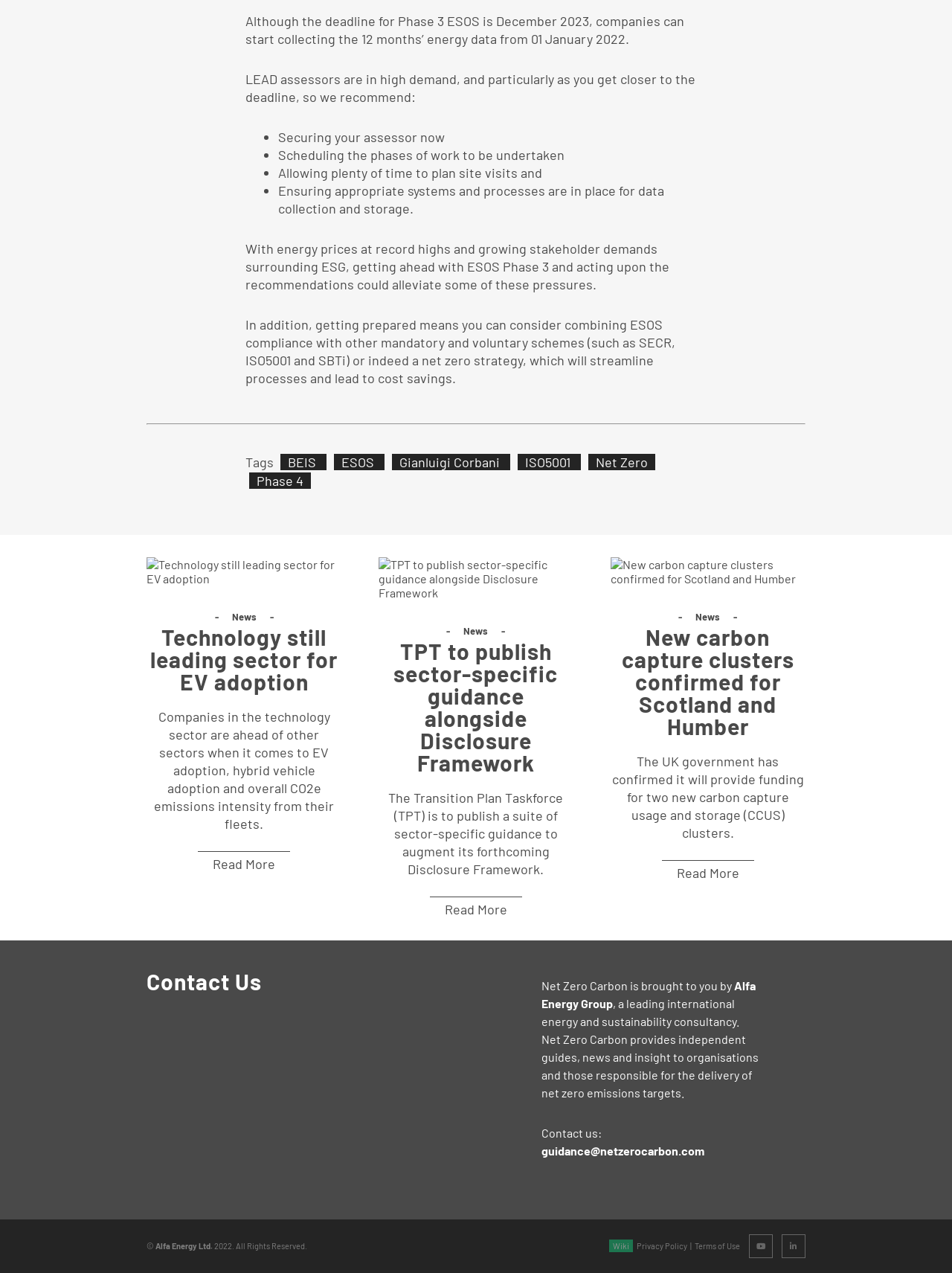Determine the bounding box coordinates for the element that should be clicked to follow this instruction: "Learn more about ESOS". The coordinates should be given as four float numbers between 0 and 1, in the format [left, top, right, bottom].

[0.351, 0.356, 0.404, 0.369]